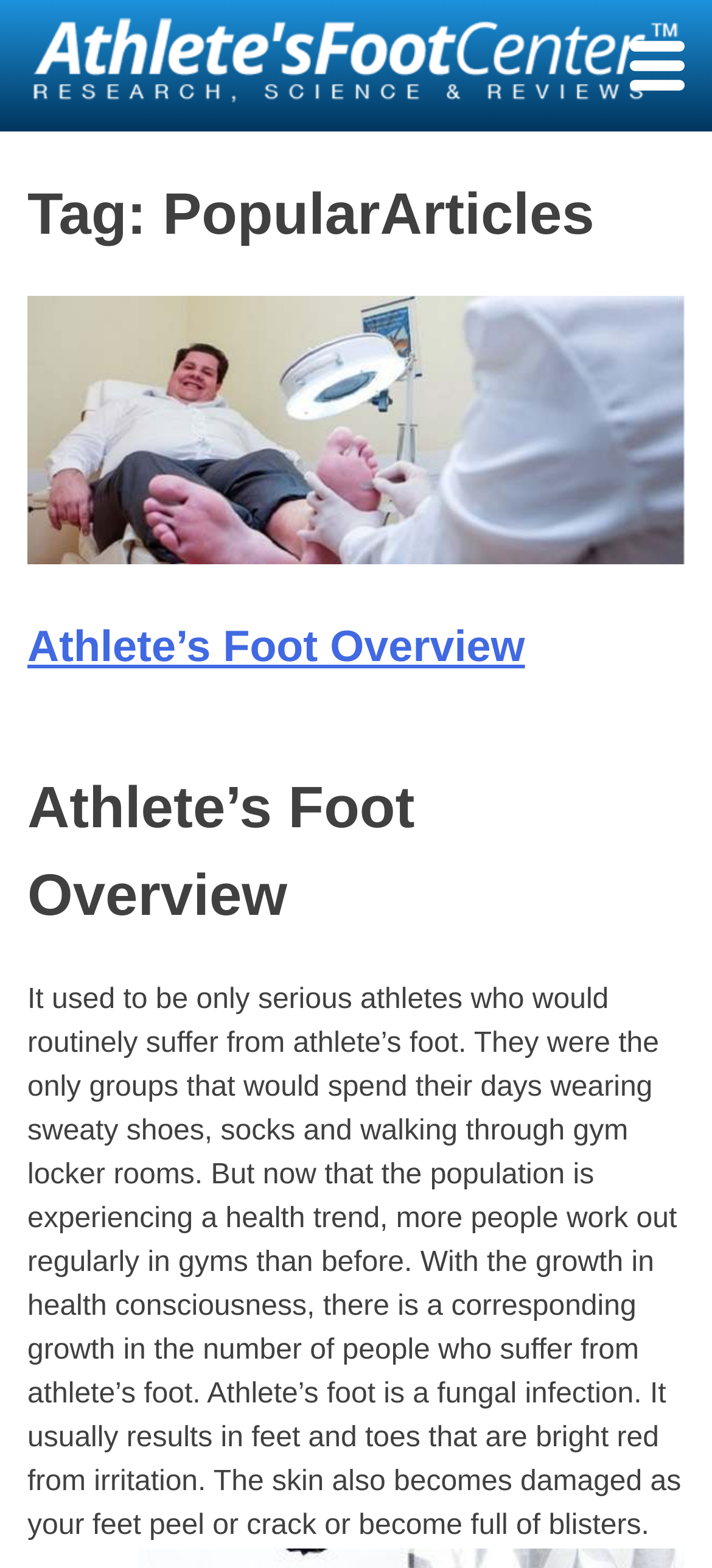Give a detailed account of the webpage.

The webpage is about athlete's foot, with the title "PopularArticles Archives" at the top. At the top-left corner, there is a link and an image, both labeled "Athlete's Foot", which likely serve as a logo or a navigation element. 

On the top-right corner, there is a button with an accompanying image, but no text description is provided. 

Below the logo, there is a header section that spans the entire width of the page. It contains a heading "Tag: PopularArticles" followed by another header section with a heading "Athlete’s Foot Overview". This heading is repeated below, with a link to "Athlete’s Foot Overview" in between. 

The main content of the page is a block of text that describes athlete's foot, a fungal infection that causes redness, irritation, and skin damage on the feet and toes. The text is positioned below the header section and takes up most of the page's content area.